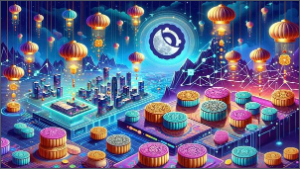What is the background of the illustration?
From the image, respond with a single word or phrase.

A bustling city